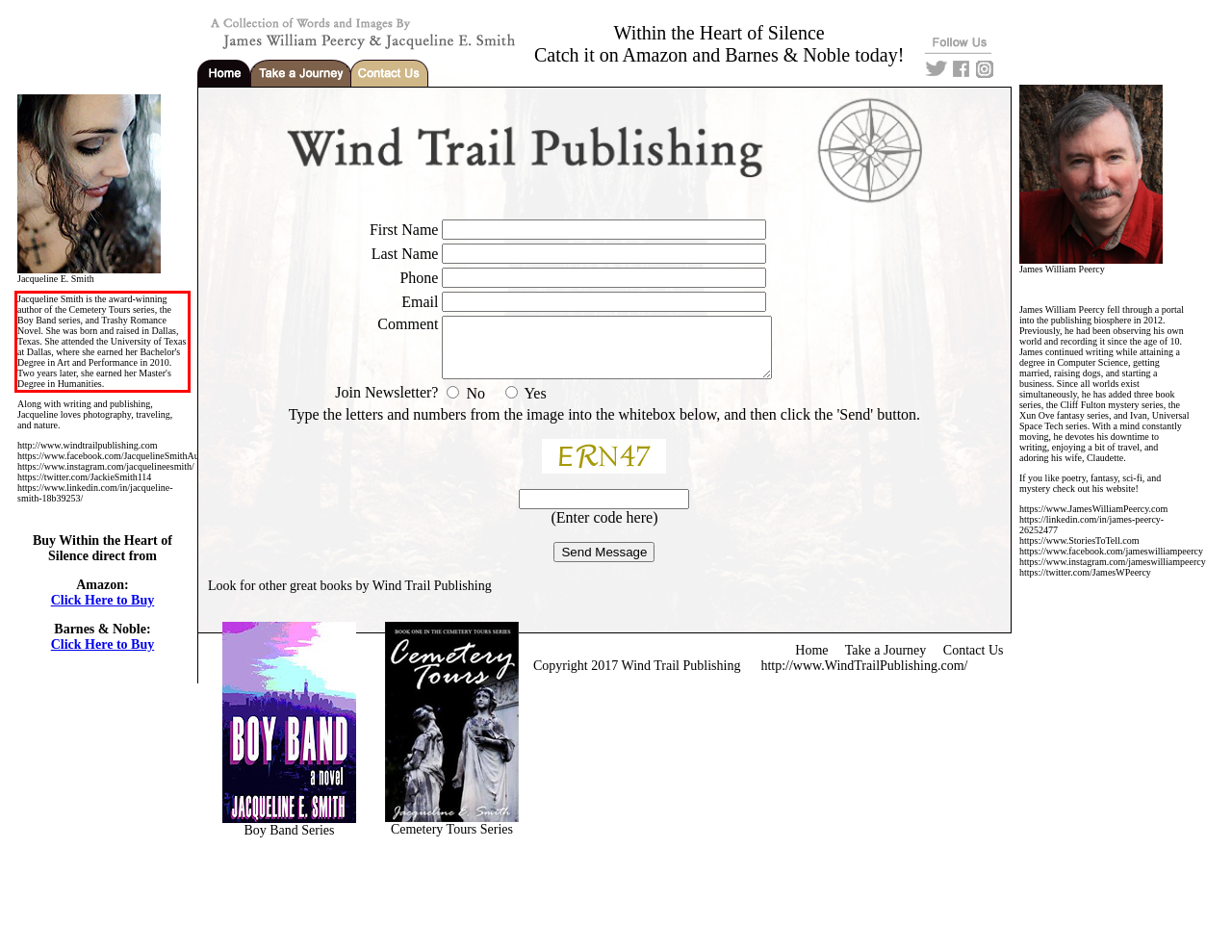You are given a screenshot of a webpage with a UI element highlighted by a red bounding box. Please perform OCR on the text content within this red bounding box.

Jacqueline Smith is the award-winning author of the Cemetery Tours series, the Boy Band series, and Trashy Romance Novel. She was born and raised in Dallas, Texas. She attended the University of Texas at Dallas, where she earned her Bachelor's Degree in Art and Performance in 2010. Two years later, she earned her Master's Degree in Humanities.